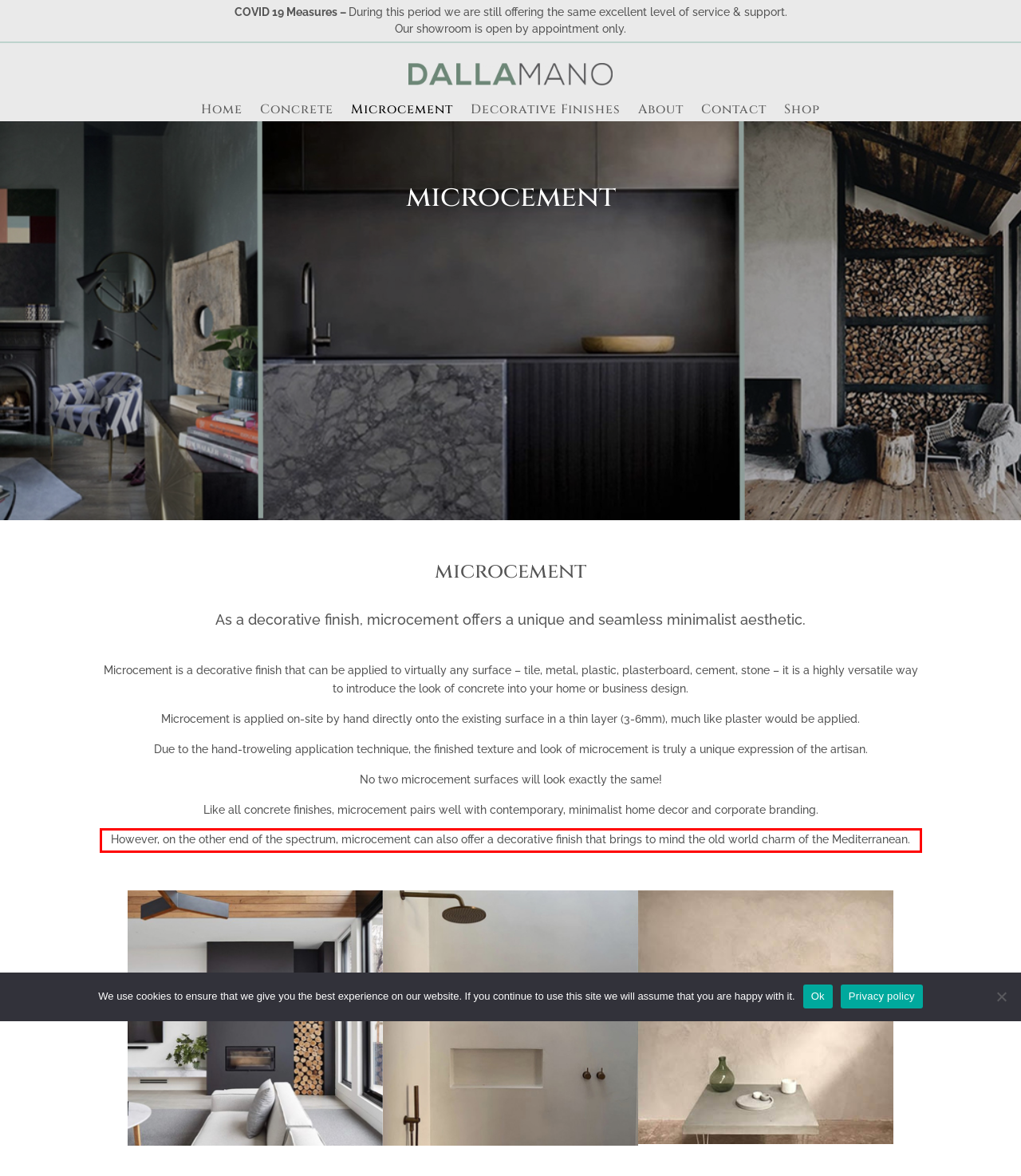Within the provided webpage screenshot, find the red rectangle bounding box and perform OCR to obtain the text content.

However, on the other end of the spectrum, microcement can also offer a decorative finish that brings to mind the old world charm of the Mediterranean.